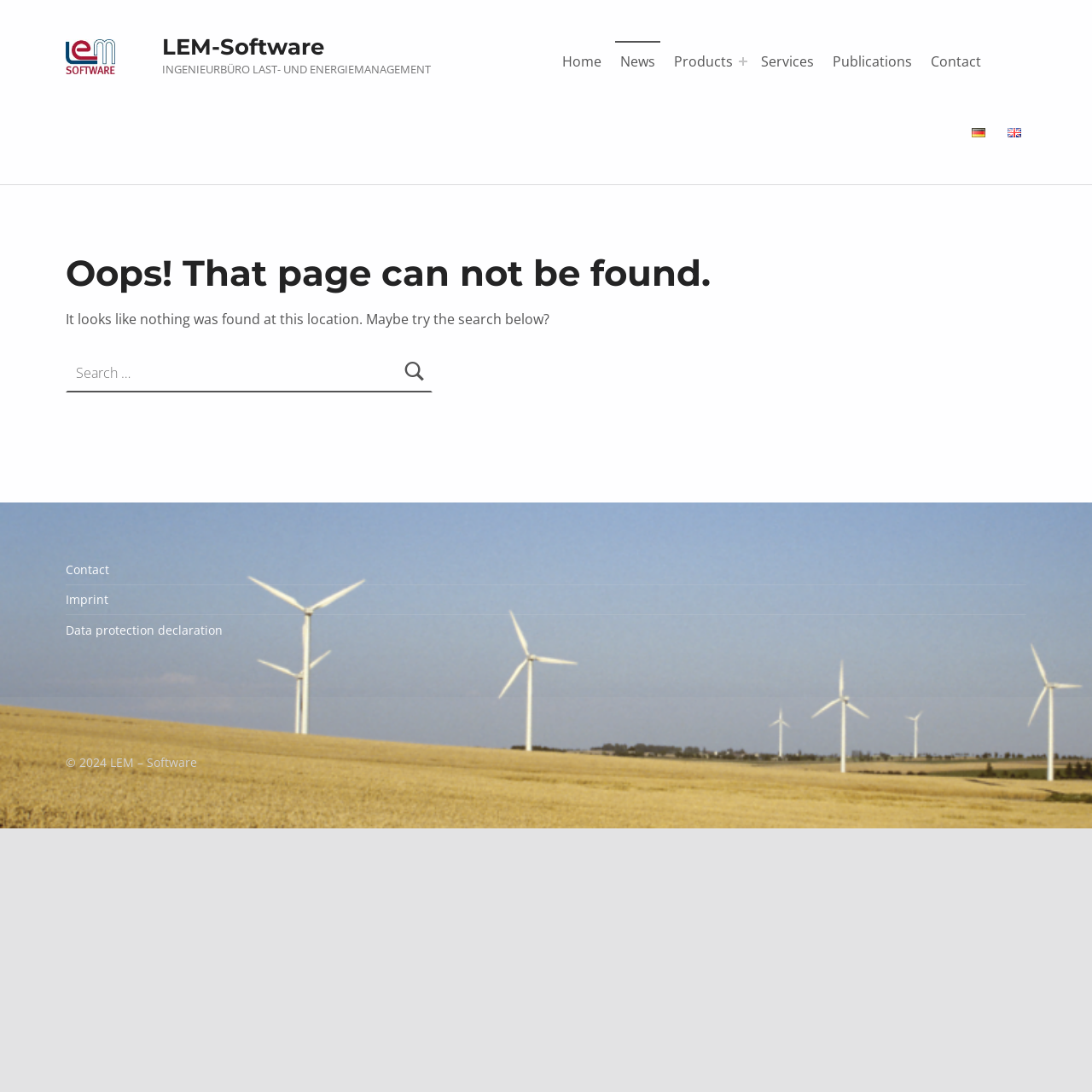Find the bounding box of the UI element described as: "parent_node: LEM-Software". The bounding box coordinates should be given as four float values between 0 and 1, i.e., [left, top, right, bottom].

[0.06, 0.04, 0.146, 0.057]